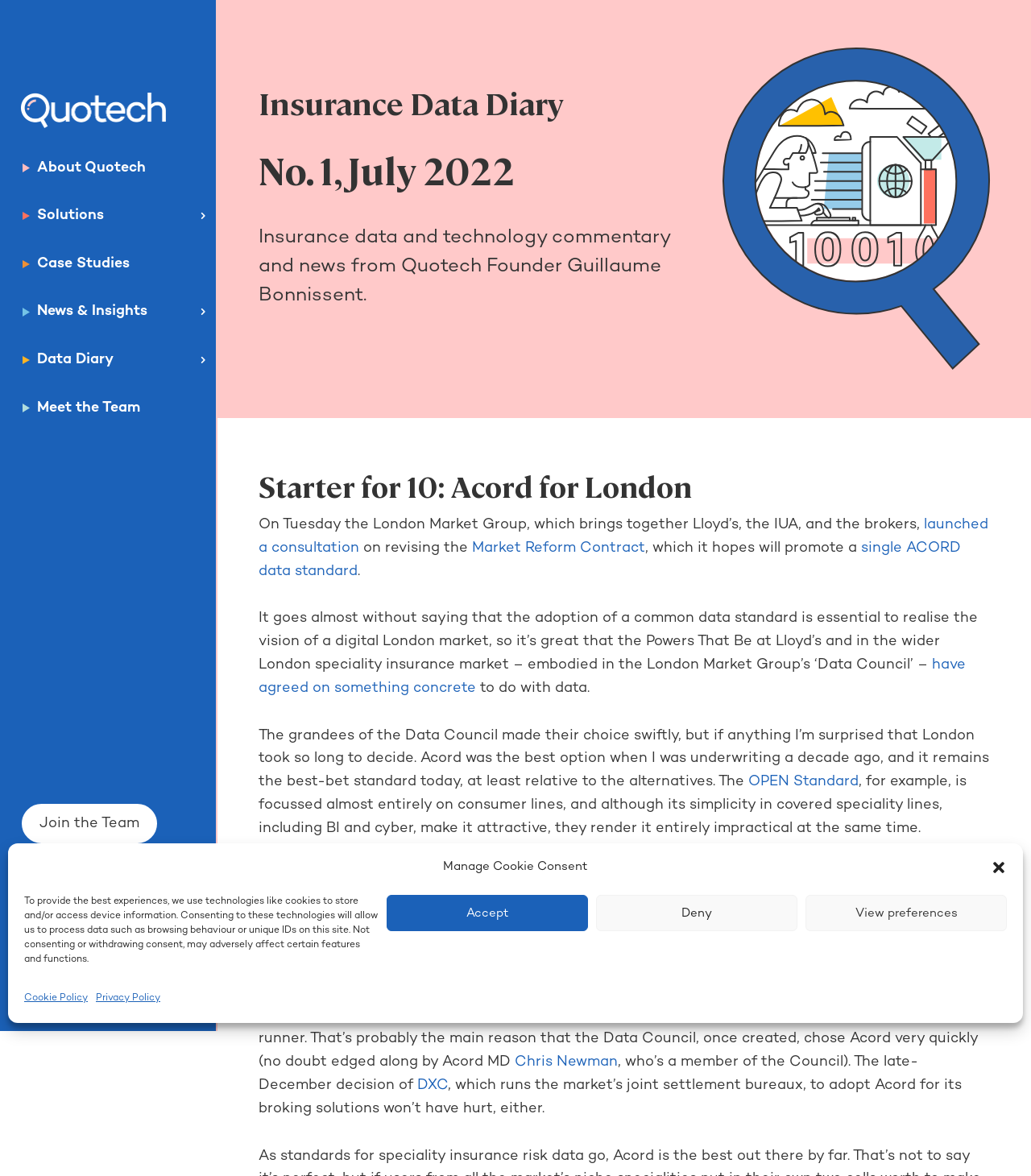What is the profession of Guillaume Bonnissent?
Give a one-word or short-phrase answer derived from the screenshot.

Founder of Quotech